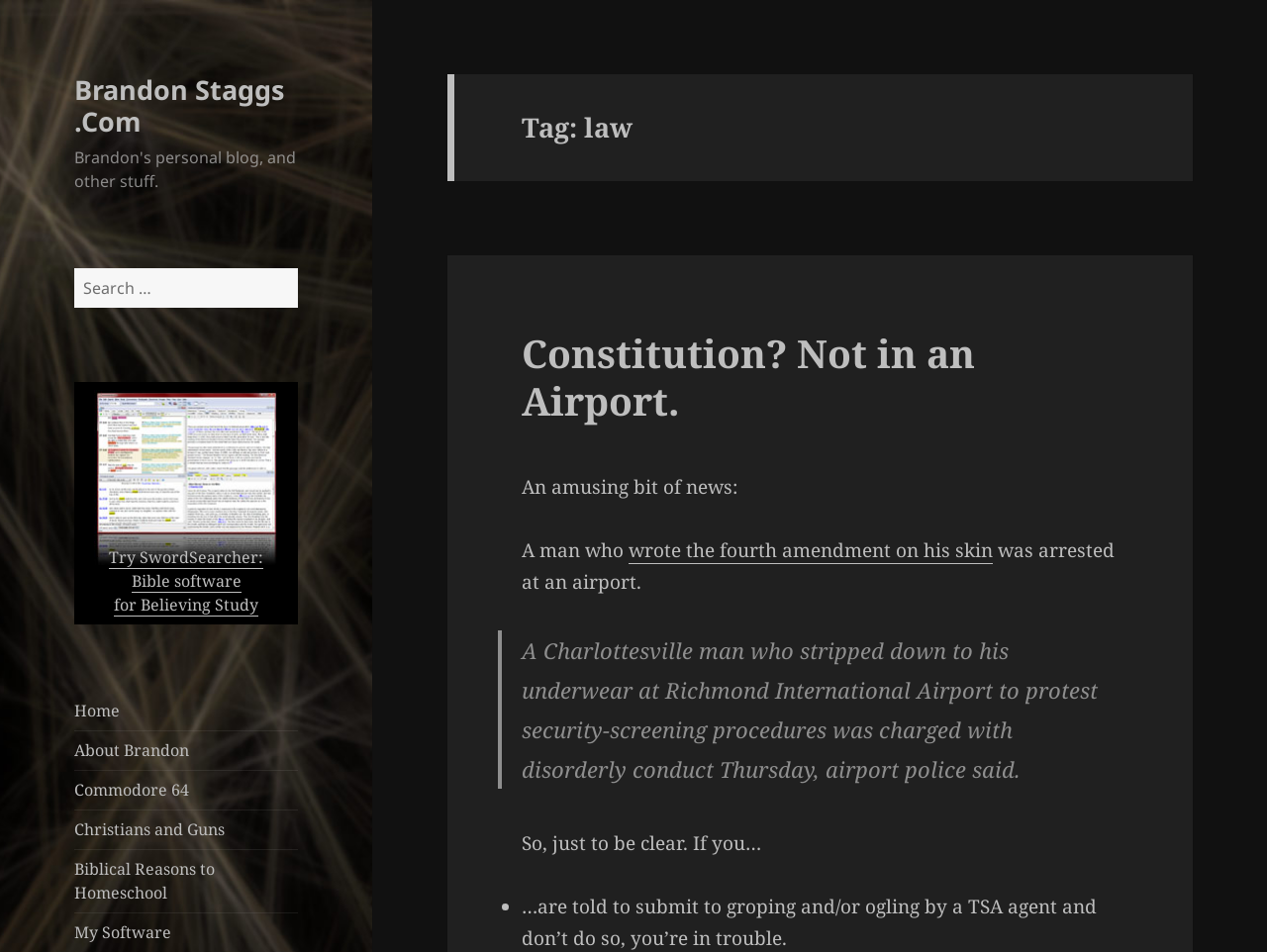Produce a meticulous description of the webpage.

The webpage is about law-related topics, specifically focusing on a blog post titled "Constitution? Not in an Airport." At the top left, there is a link to the website's homepage, "Brandon Staggs.Com," and a search bar with a "Search" button. Below the search bar, there is a promotional link to Bible software with a screenshot image.

On the left side, there is a navigation menu with links to various topics, including "Home," "About Brandon," "Commodore 64," "Christians and Guns," "Biblical Reasons to Homeschool," and "My Software."

The main content area has a heading "Tag: law" and a subheading "Constitution? Not in an Airport." The blog post discusses a news article about a man who wrote the fourth amendment on his skin and was arrested at an airport. The article is quoted in a blockquote section. The author of the blog post then comments on the situation, stating that if you don't submit to security screening procedures, you're in trouble.

There are a total of 6 links in the navigation menu, 2 links in the main content area, and 1 promotional link with an image. The webpage has a simple layout with a focus on the blog post content.